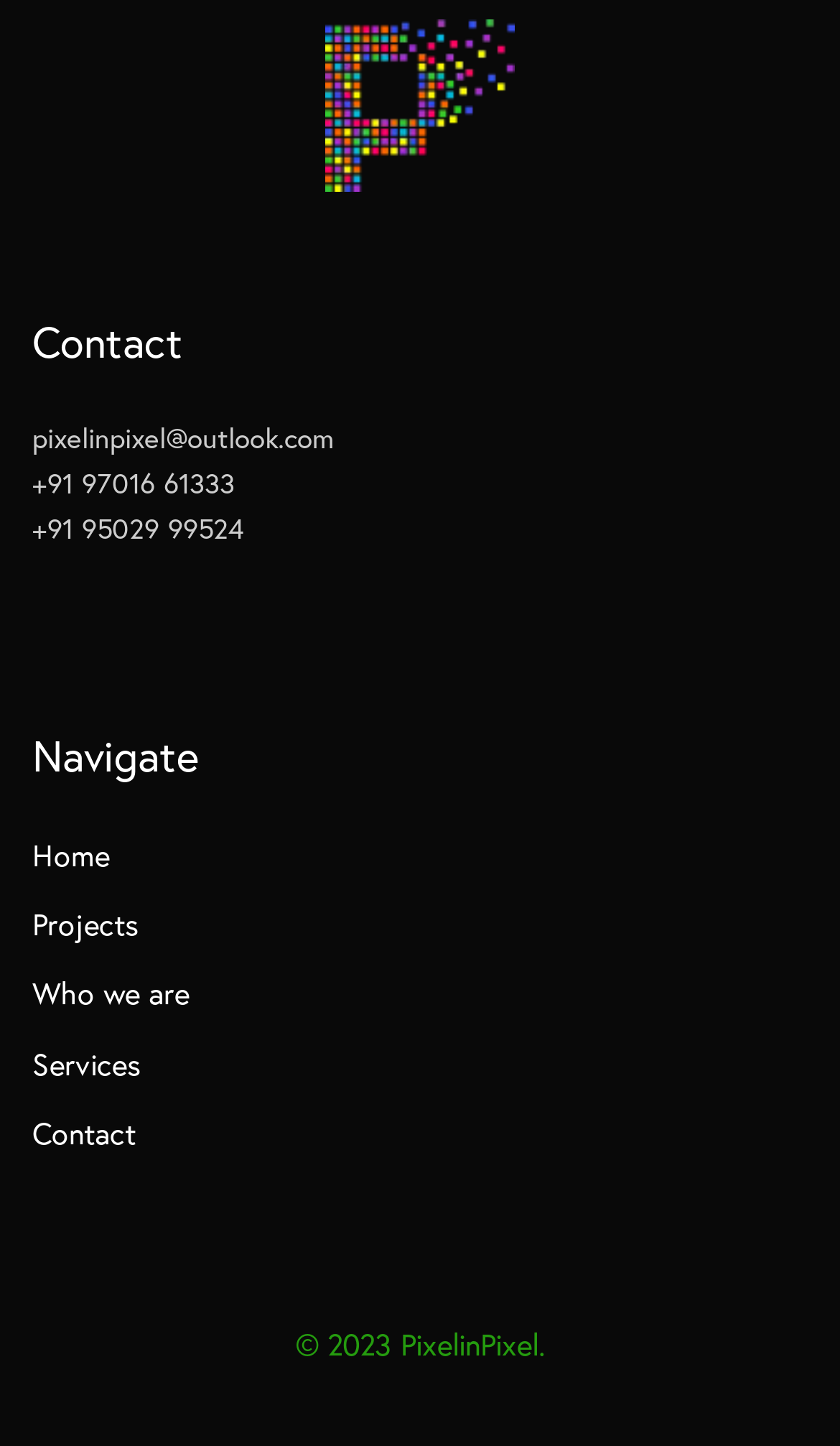Please respond to the question using a single word or phrase:
What is the email address of PixelinPixel?

pixelinpixel@outlook.com